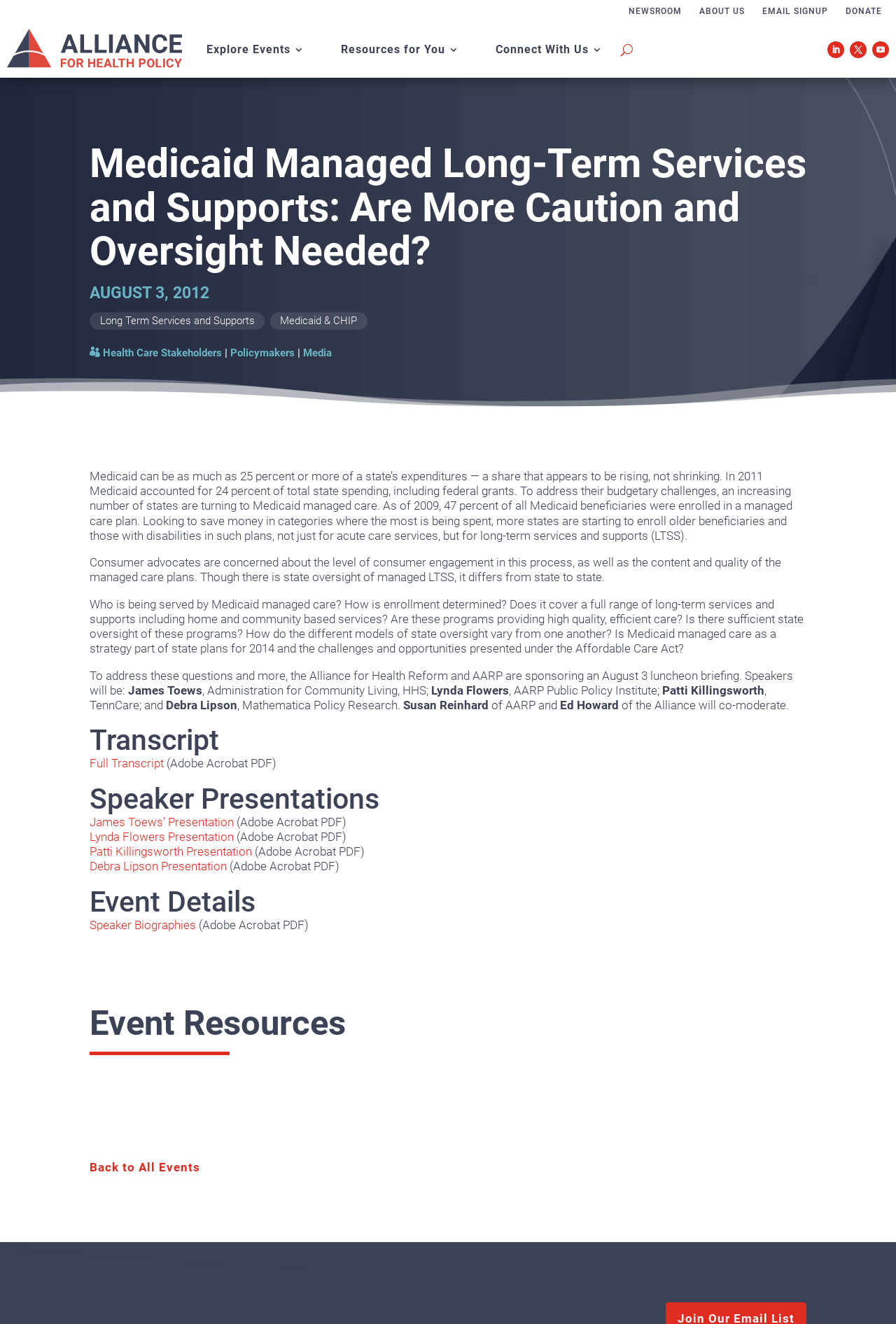Can you find the bounding box coordinates for the UI element given this description: "Long Term Services and Supports"? Provide the coordinates as four float numbers between 0 and 1: [left, top, right, bottom].

[0.1, 0.236, 0.295, 0.249]